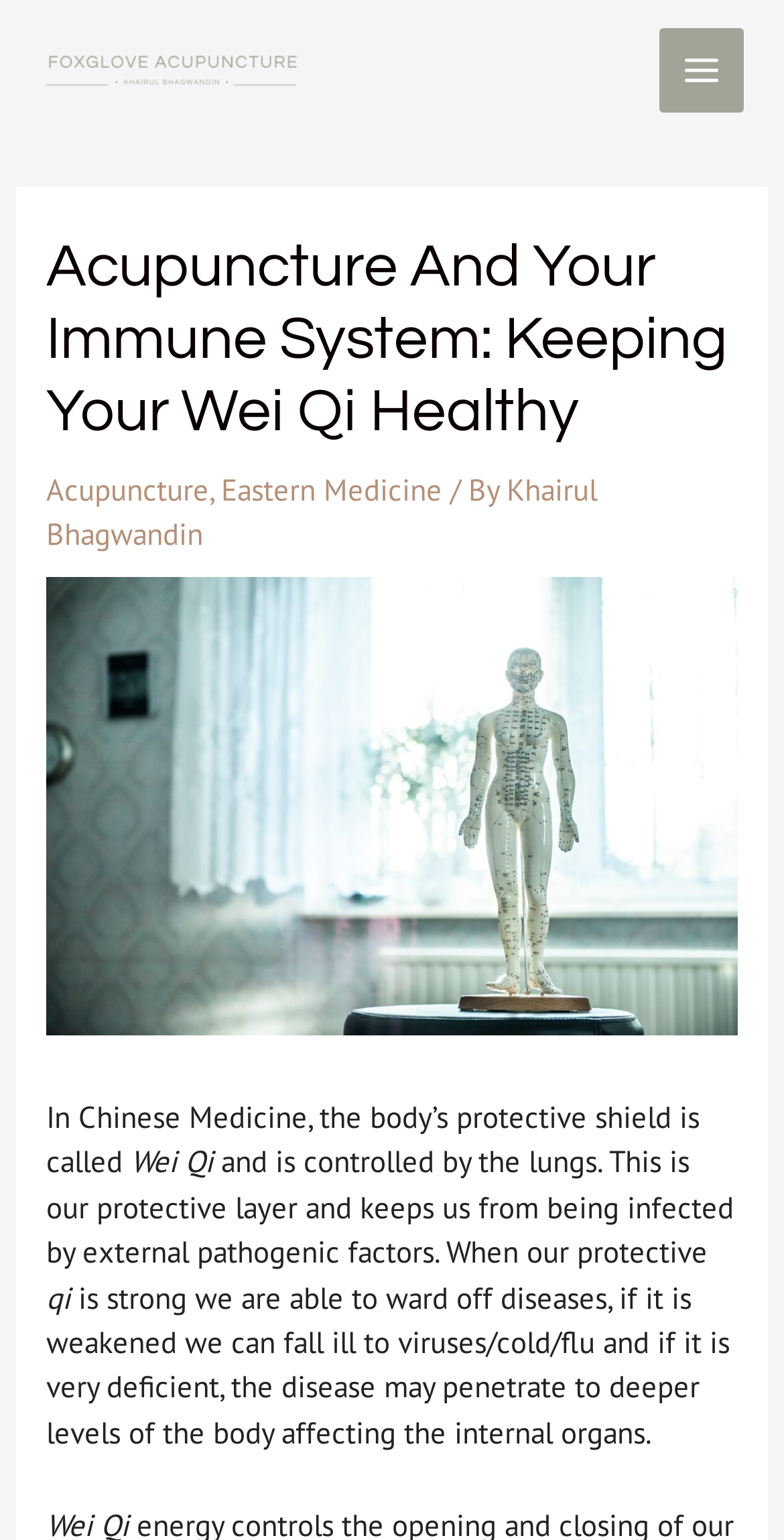Produce a meticulous description of the webpage.

The webpage is about acupuncture and its relation to the immune system, specifically the concept of Wei Qi in Chinese Medicine. At the top left of the page, there is a link, and on the top right, there is a button labeled "MAIN MENU" with an image beside it. 

Below the top section, there is a main header that spans almost the entire width of the page, which displays the title "Acupuncture And Your Immune System: Keeping Your Wei Qi Healthy". 

Underneath the header, there are three links in a row, labeled "Acupuncture", "Eastern Medicine", and "Khairul Bhagwandin", separated by commas. 

The main content of the page starts with a paragraph of text that explains the concept of Wei Qi, which is the body's protective shield in Chinese Medicine. The text is divided into several sections, with the term "Wei Qi" highlighted. The text describes how Wei Qi is controlled by the lungs and serves as a protective layer against external pathogenic factors. It also explains the consequences of having a strong or weak Wei Qi, including the risk of falling ill to diseases.